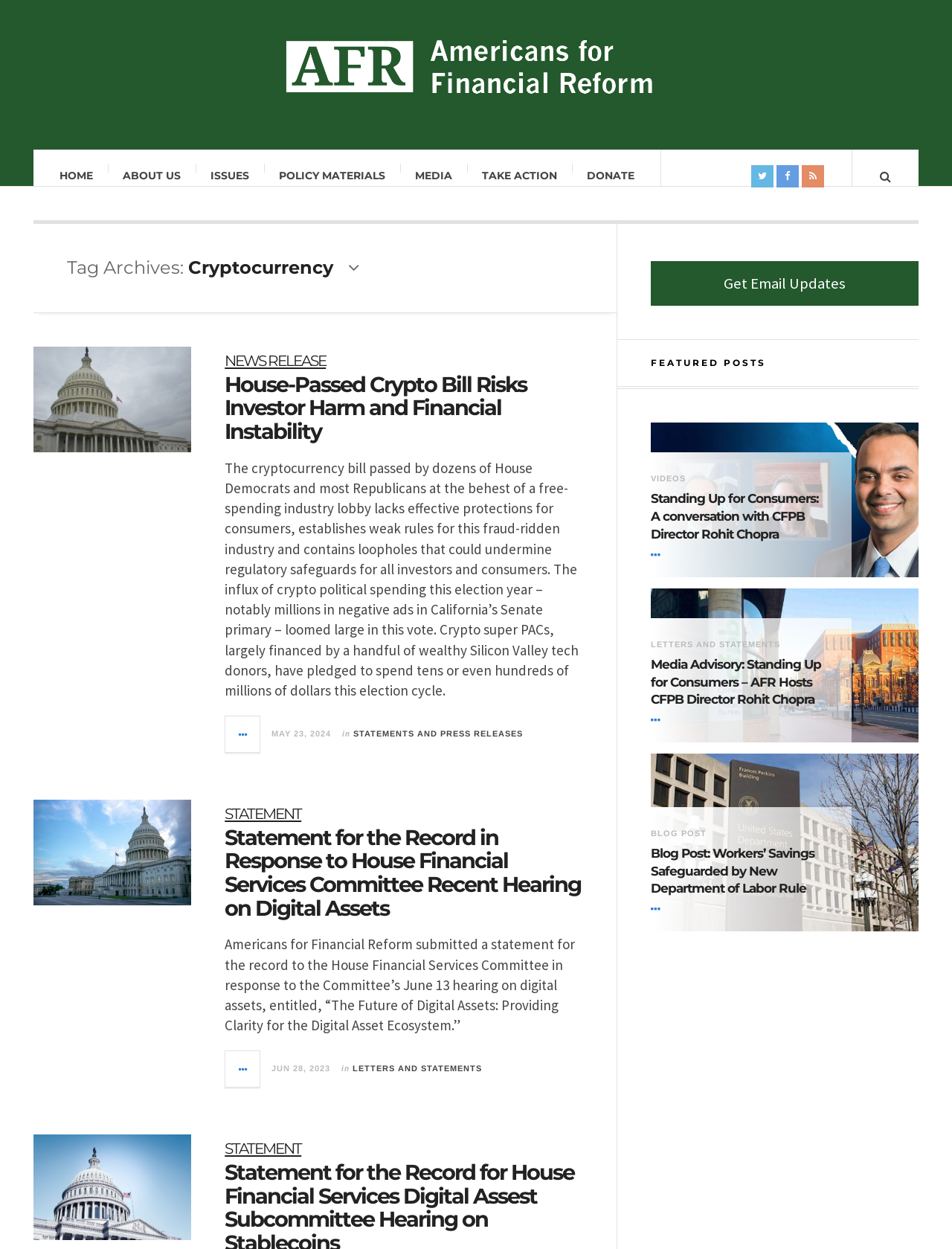Identify the coordinates of the bounding box for the element that must be clicked to accomplish the instruction: "Get Email Updates".

[0.76, 0.231, 0.888, 0.247]